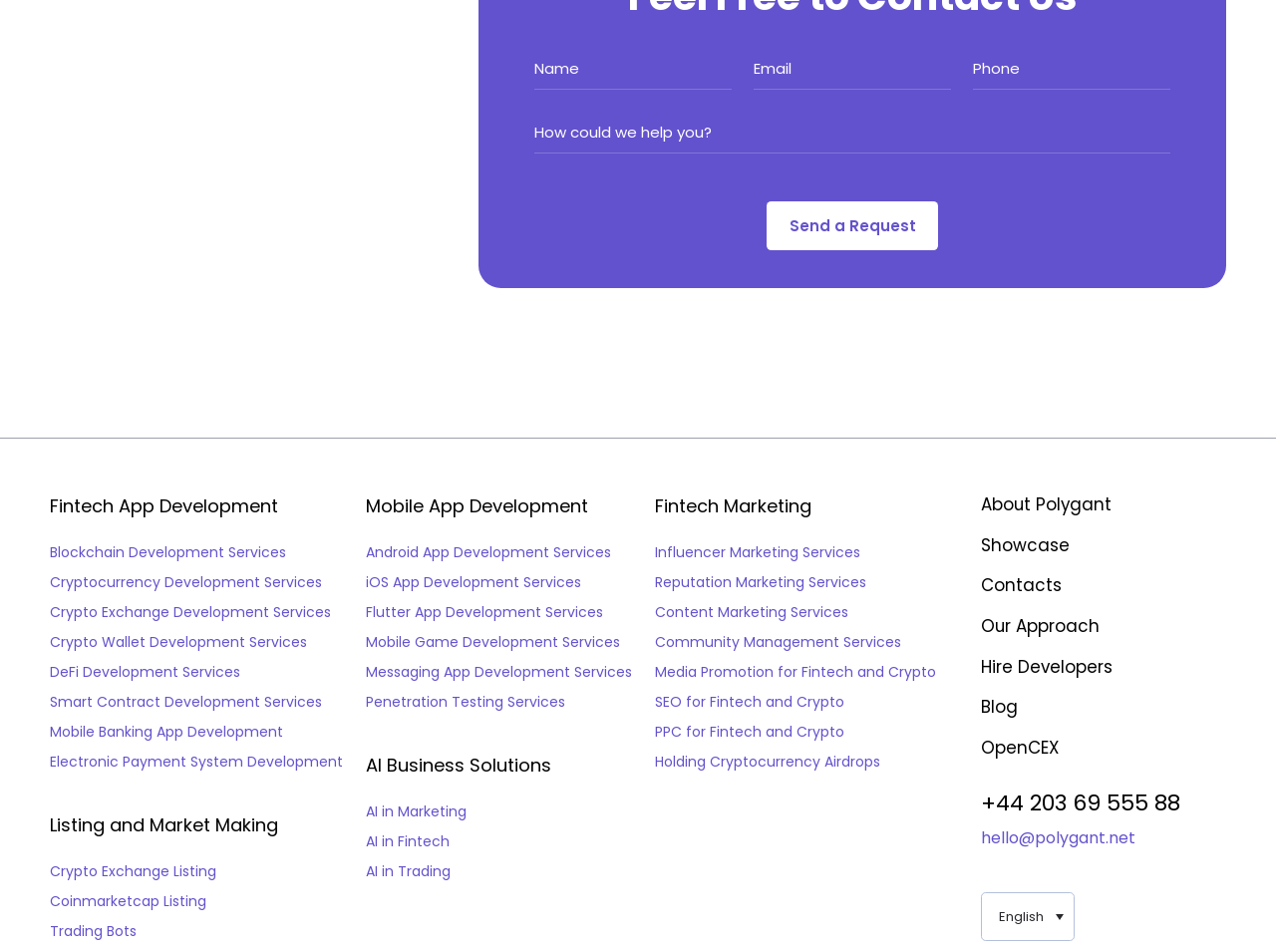Please indicate the bounding box coordinates for the clickable area to complete the following task: "Click the Send a Request button". The coordinates should be specified as four float numbers between 0 and 1, i.e., [left, top, right, bottom].

[0.601, 0.212, 0.735, 0.263]